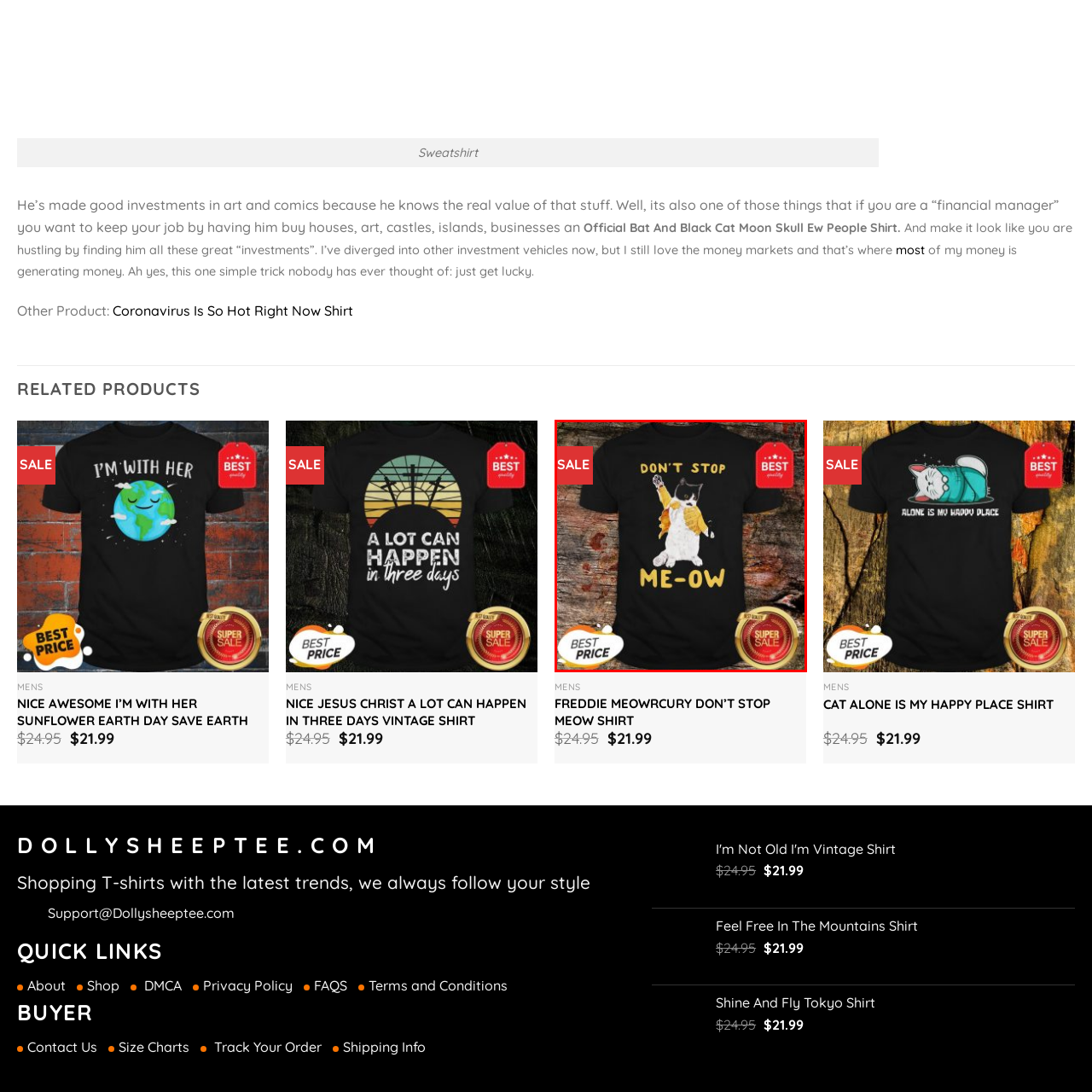Look at the region marked by the red box and describe it extensively.

This playful black T-shirt features a whimsical design of a cat dressed in a yellow jacket, striking a spirited pose. The text "DON'T STOP ME-OW" is prominently displayed above the illustration, adding a humorous touch for cat lovers. Highlighted with a red "SALE" tag, the shirt promises a great deal. Additional badges denote it as a "BEST quality" item, ensuring customers of its top-notch craftsmanship. With a playful design that appeals to feline enthusiasts, this T-shirt is perfect for casual outings or lounging at home.